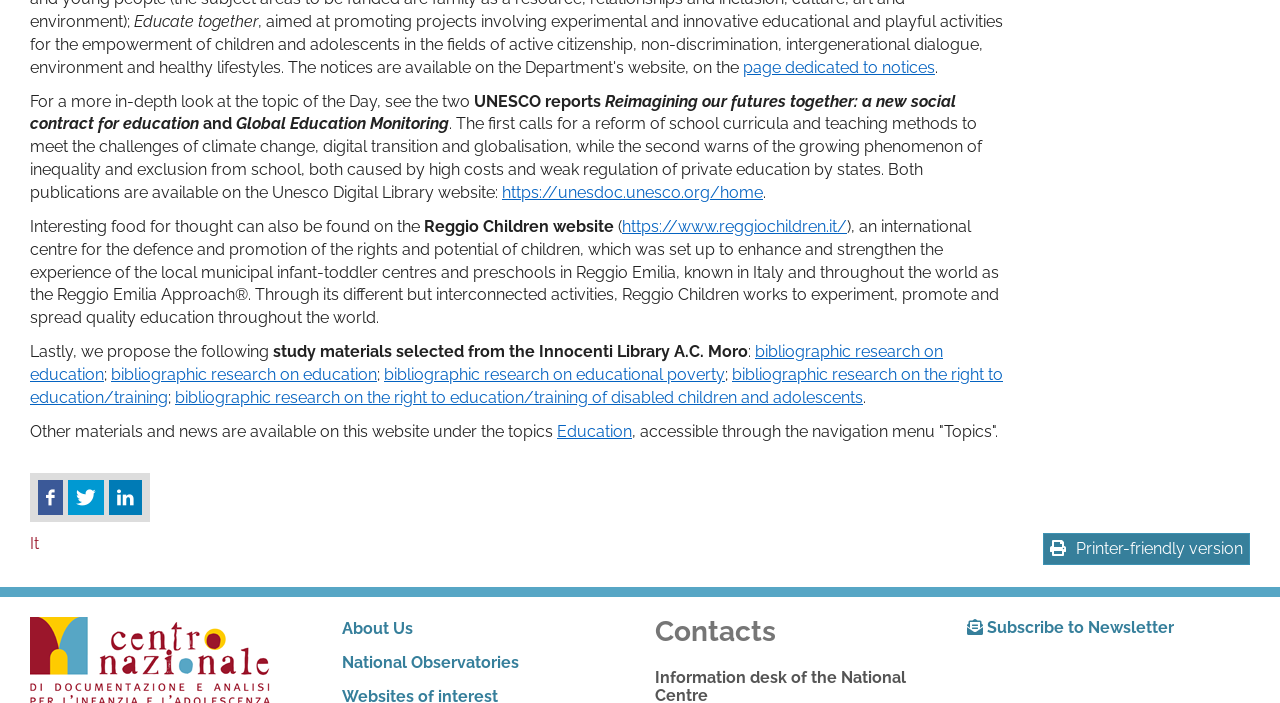Please provide the bounding box coordinates for the element that needs to be clicked to perform the following instruction: "Access the bibliographic research on education". The coordinates should be given as four float numbers between 0 and 1, i.e., [left, top, right, bottom].

[0.023, 0.487, 0.737, 0.546]